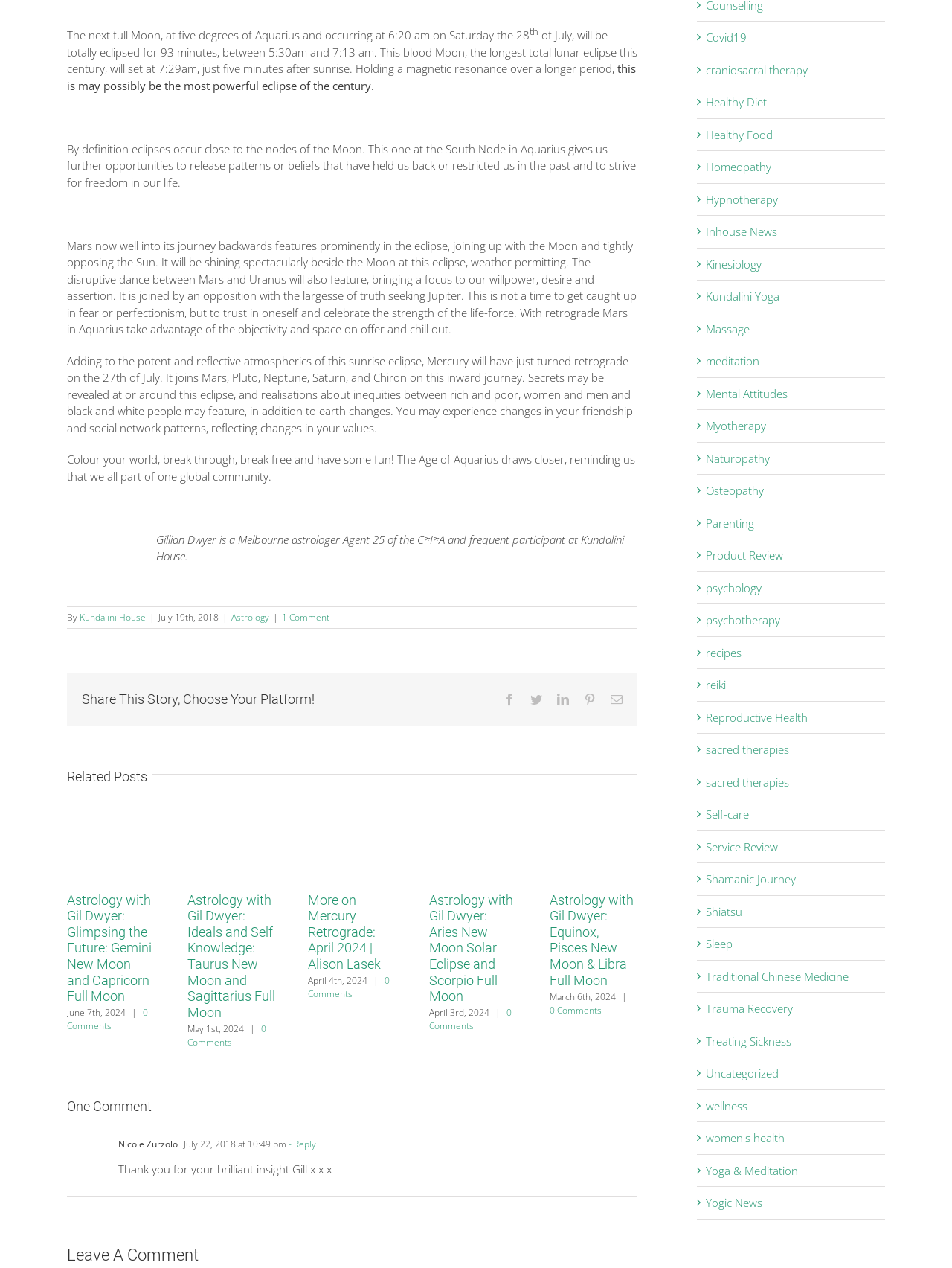Determine the bounding box coordinates for the area that should be clicked to carry out the following instruction: "Leave a comment".

[0.07, 0.982, 0.67, 0.999]